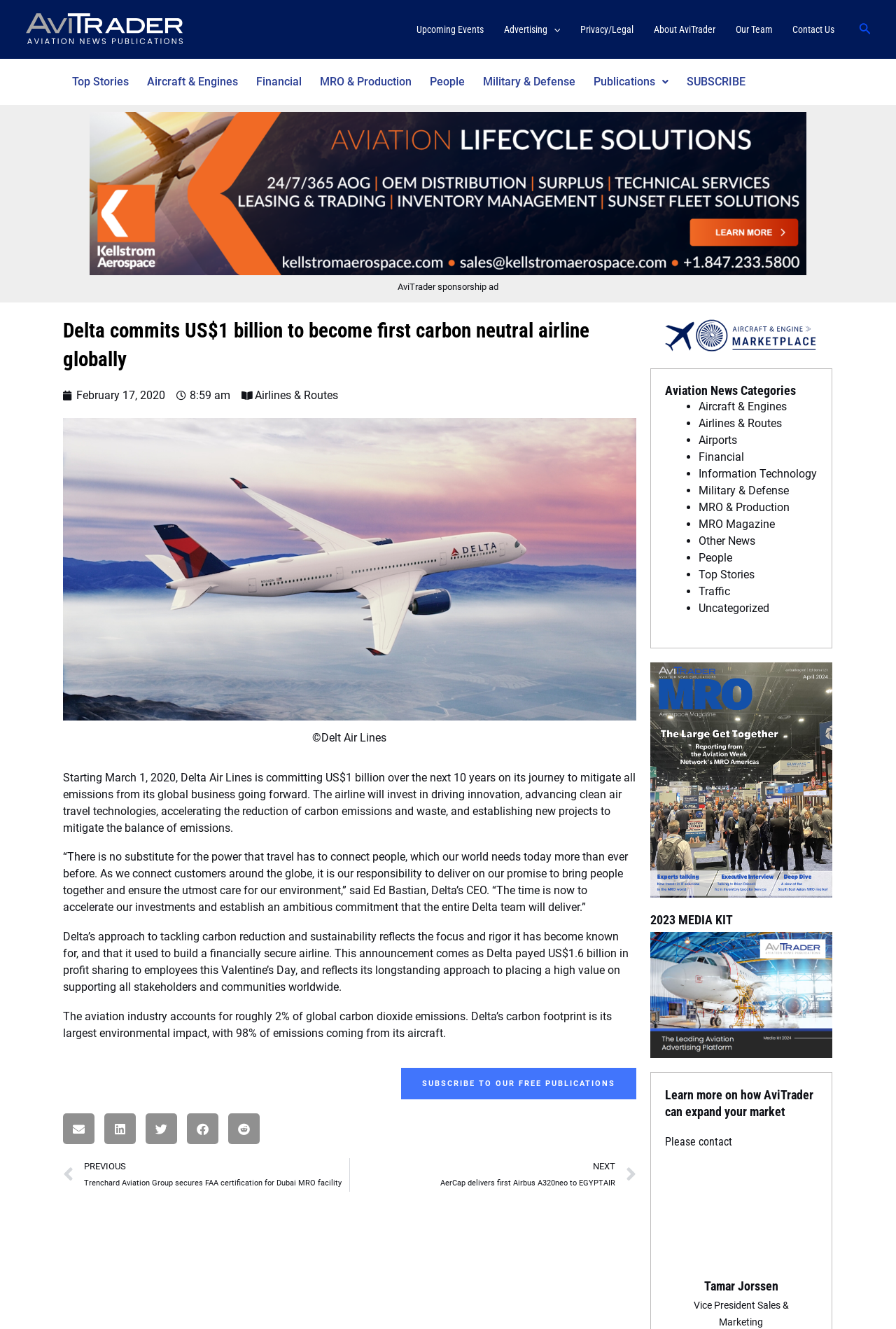Describe every aspect of the webpage comprehensively.

The webpage is about Delta Air Lines' commitment to becoming carbon neutral globally. At the top, there is a navigation bar with links to "Upcoming Events", "Advertising Menu Toggle", "Privacy/Legal", "About AviTrader", "Our Team", and "Contact Us". On the right side of the navigation bar, there is a search icon link. 

Below the navigation bar, there are several links to different categories, including "Top Stories", "Aircraft & Engines", "Financial", "MRO & Production", "People", and "Military & Defense". 

The main content of the webpage is an article about Delta Air Lines' commitment to mitigating all emissions from its global business. The article is divided into several paragraphs, with a figure and a figcaption in between. The figcaption contains a copyright notice for Delta Air Lines. 

On the right side of the article, there is a sponsorship ad. Below the article, there are links to share the content on various social media platforms, including email, LinkedIn, Twitter, Facebook, and Reddit. 

There are also links to previous and next articles, titled "Trenchard Aviation Group secures FAA certification for Dubai MRO facility" and "AerCap delivers first Airbus A320neo to EGYPTAIR Next", respectively. 

Further down, there is a section titled "Aviation News Categories" with a list of categories, including "Aircraft & Engines", "Airlines & Routes", "Airports", "Financial", and others. 

At the bottom of the webpage, there is a link to a 2023 media kit and an image of an aviation media pack.